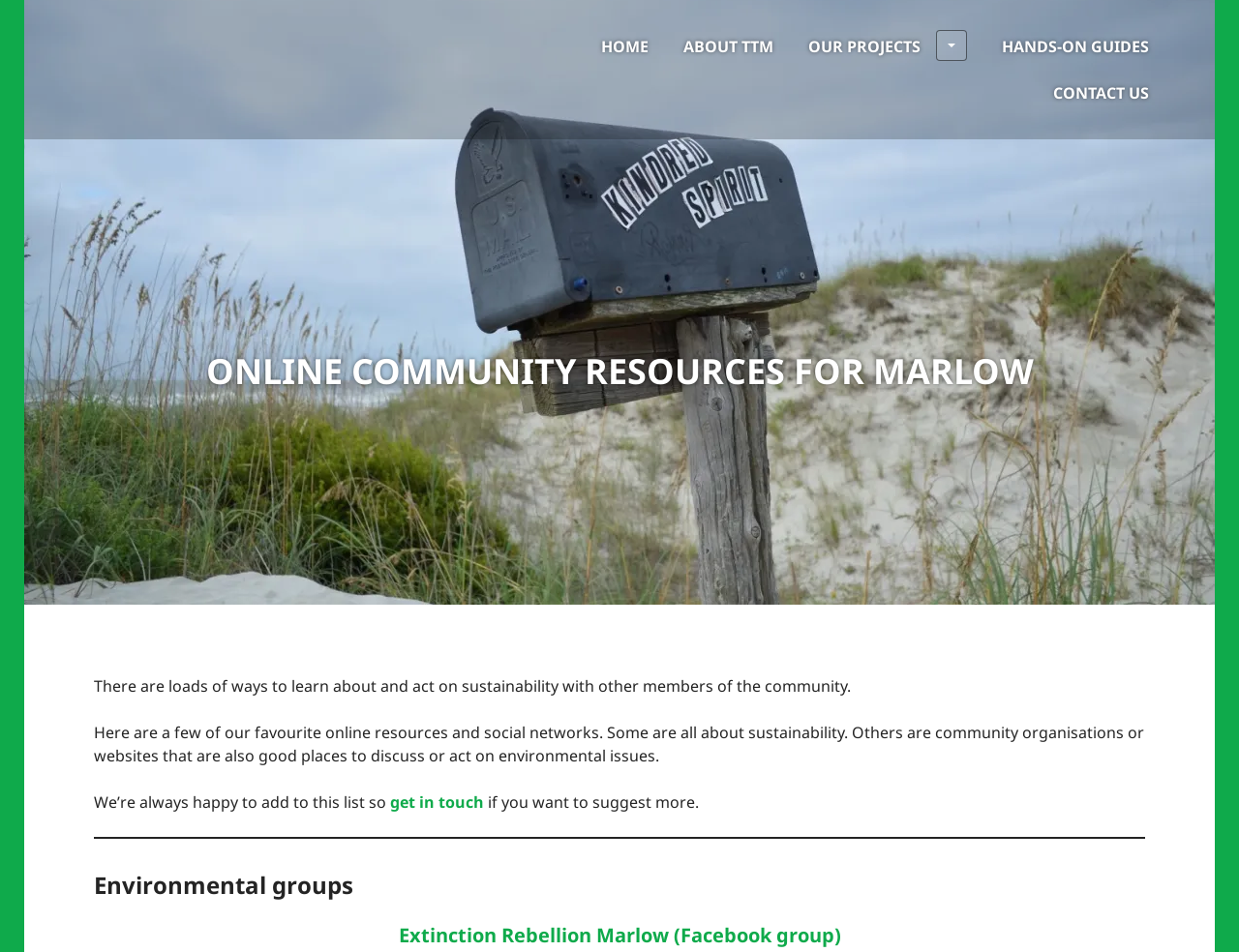Using floating point numbers between 0 and 1, provide the bounding box coordinates in the format (top-left x, top-left y, bottom-right x, bottom-right y). Locate the UI element described here: Home

[0.485, 0.024, 0.523, 0.073]